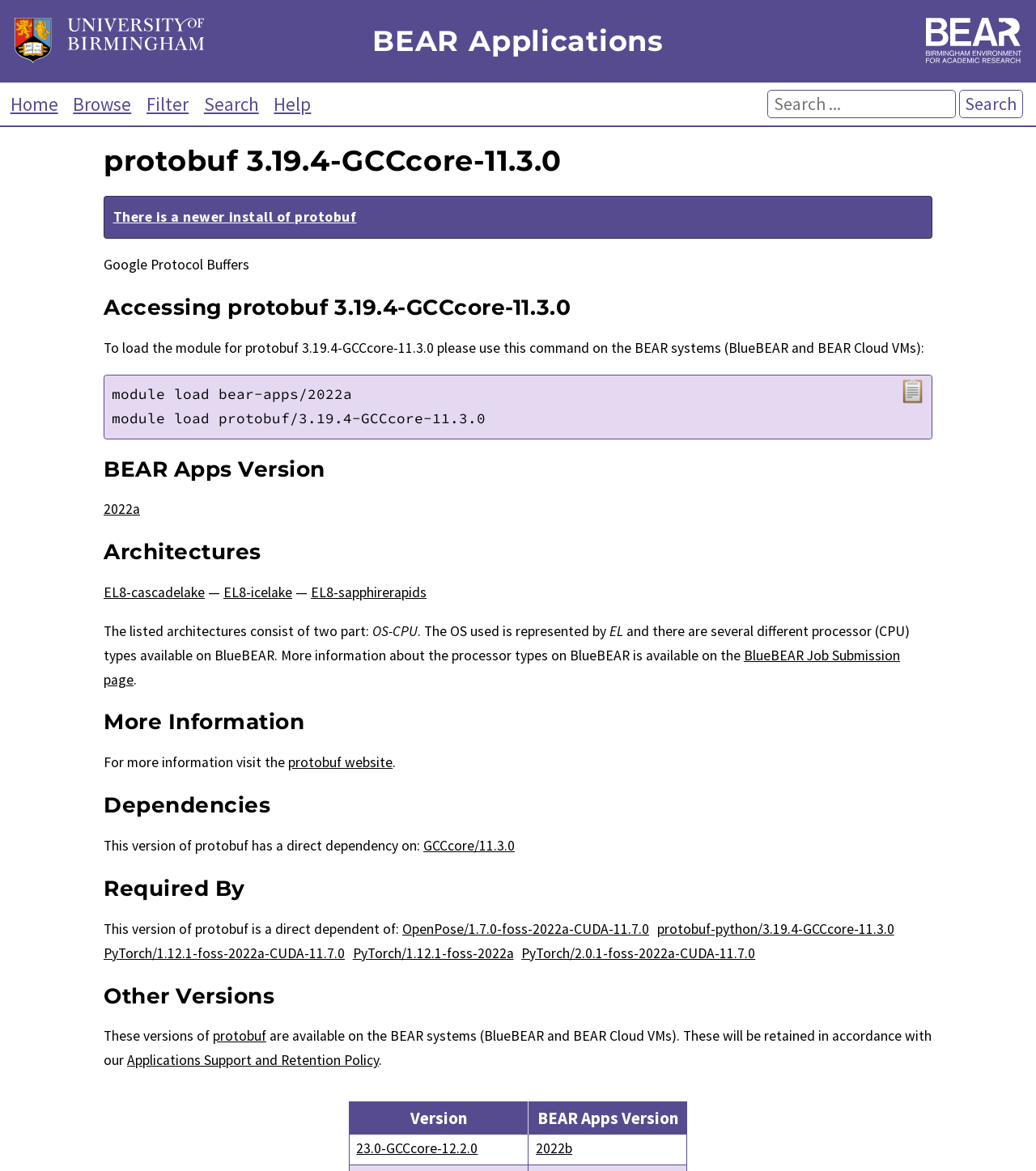Determine the bounding box coordinates for the area that should be clicked to carry out the following instruction: "Load the module for protobuf 3.19.4-GCCcore-11.3.0".

[0.868, 0.324, 0.894, 0.344]